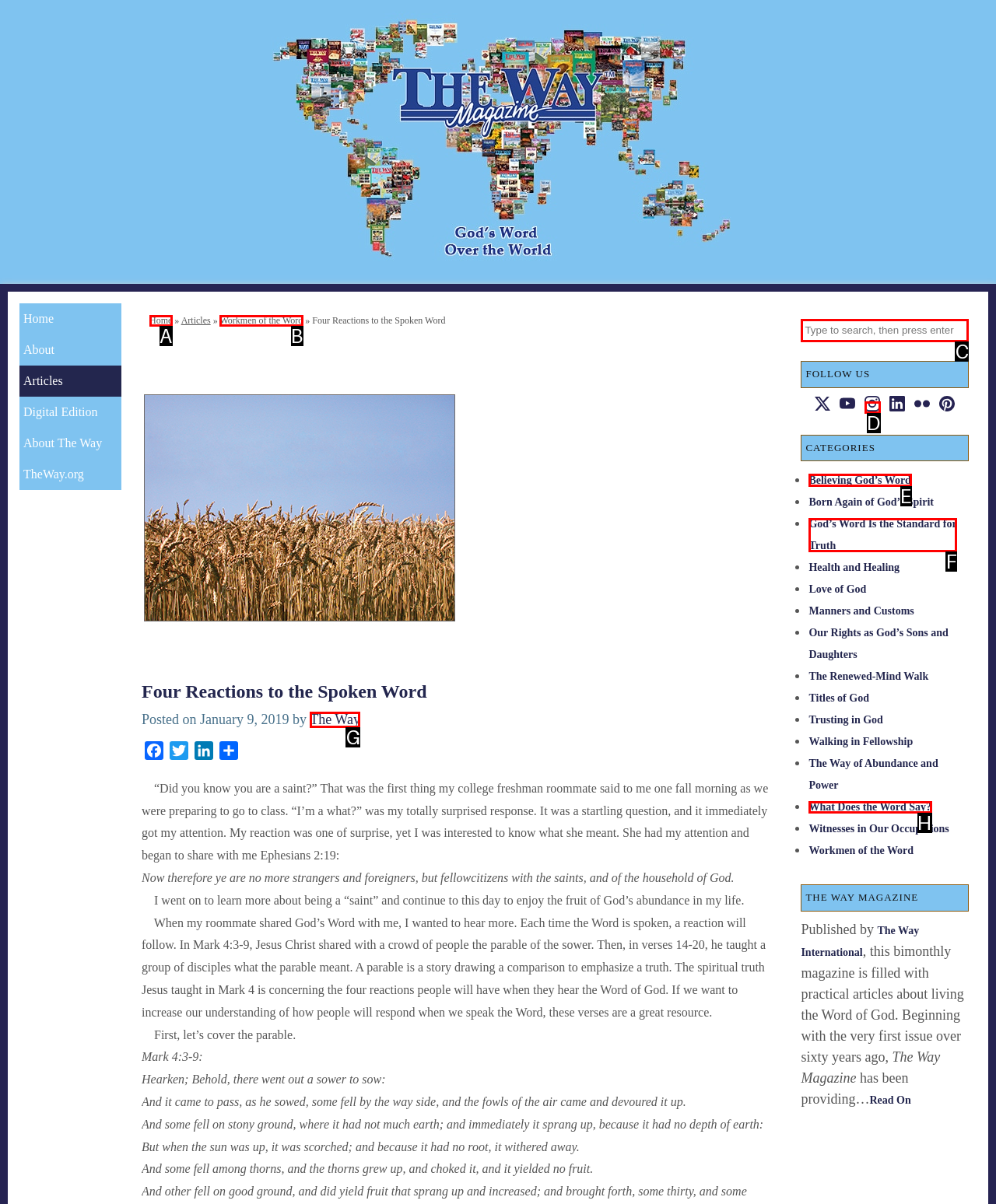Tell me which UI element to click to fulfill the given task: Browse articles under the category 'Believing God’s Word'. Respond with the letter of the correct option directly.

E